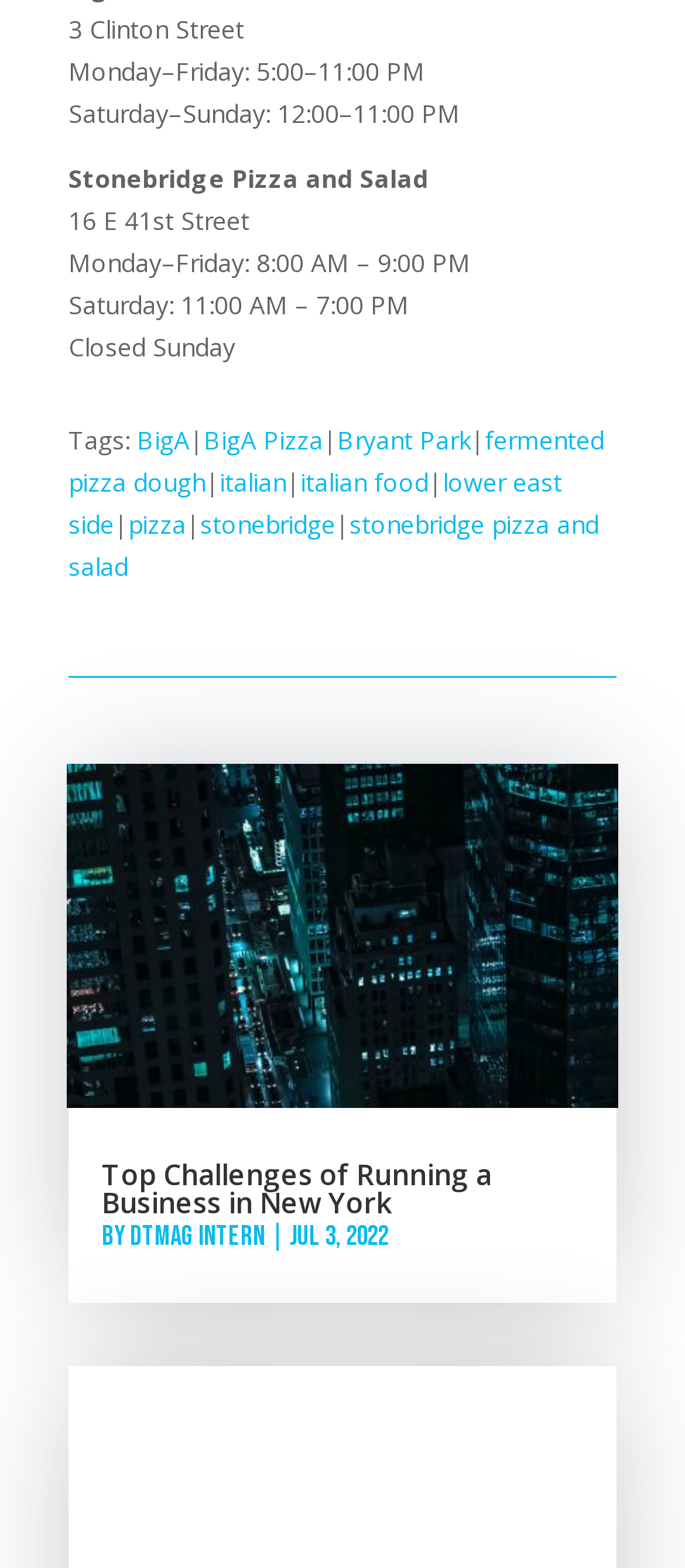Determine the bounding box coordinates for the UI element described. Format the coordinates as (top-left x, top-left y, bottom-right x, bottom-right y) and ensure all values are between 0 and 1. Element description: stonebridge

[0.292, 0.324, 0.49, 0.345]